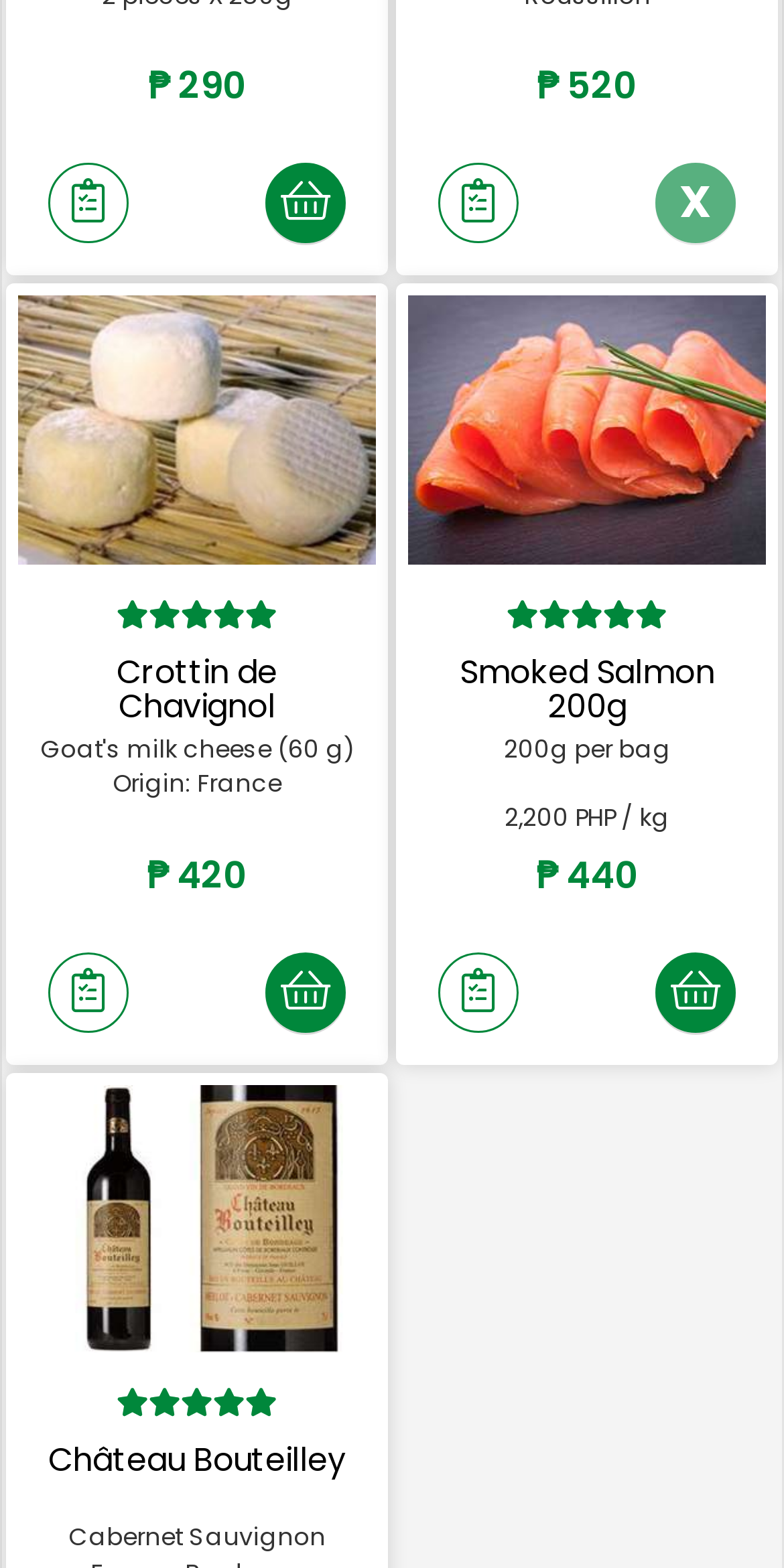Predict the bounding box for the UI component with the following description: "title="Add to cart"".

[0.338, 0.104, 0.441, 0.156]